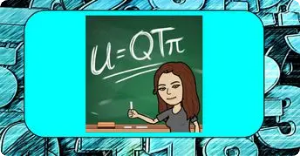Create a detailed narrative of what is happening in the image.

In the image, a digital illustration features a teacher standing in front of a green chalkboard. The teacher holds a piece of chalk and is pointing to the equation "U=QTπ" written prominently on the board. Her expression is engaging and encouraging, suggesting a welcoming learning environment. The background is enhanced with light blue tones that contrast with the green chalkboard, evoking a vibrant classroom atmosphere. This visual representation is likely aimed at educating students, aligning with the context of a course focused on mathematical concepts.